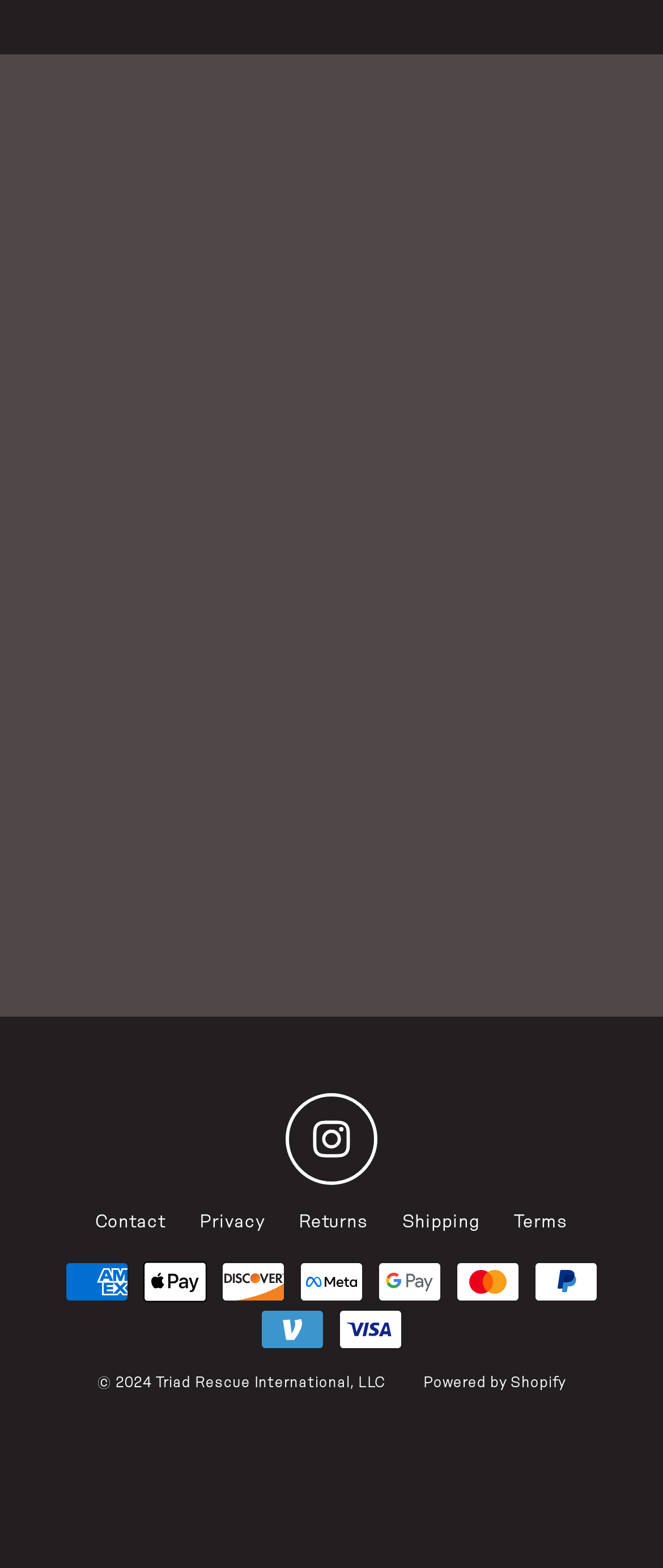Use a single word or phrase to answer the question: 
What payment methods are accepted?

Multiple